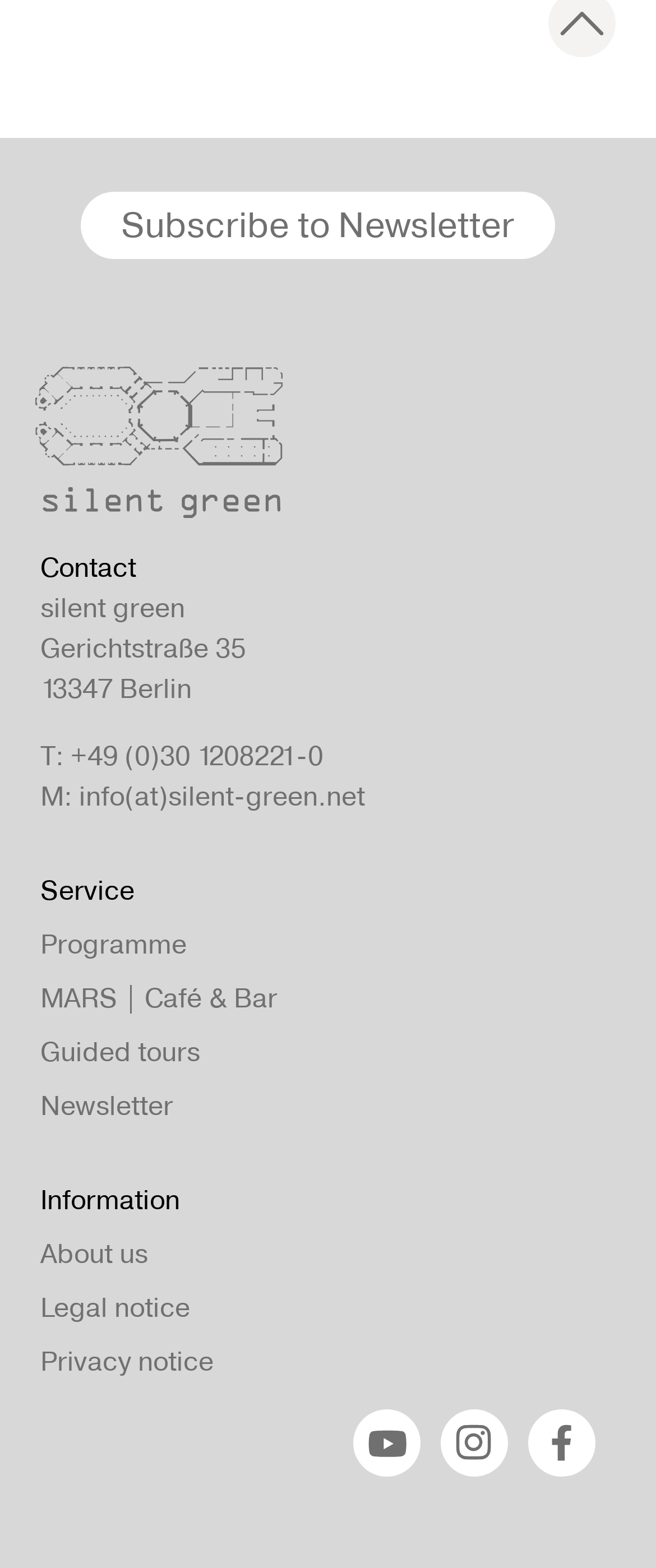Please determine the bounding box coordinates of the area that needs to be clicked to complete this task: 'View Programme'. The coordinates must be four float numbers between 0 and 1, formatted as [left, top, right, bottom].

[0.062, 0.592, 0.285, 0.612]